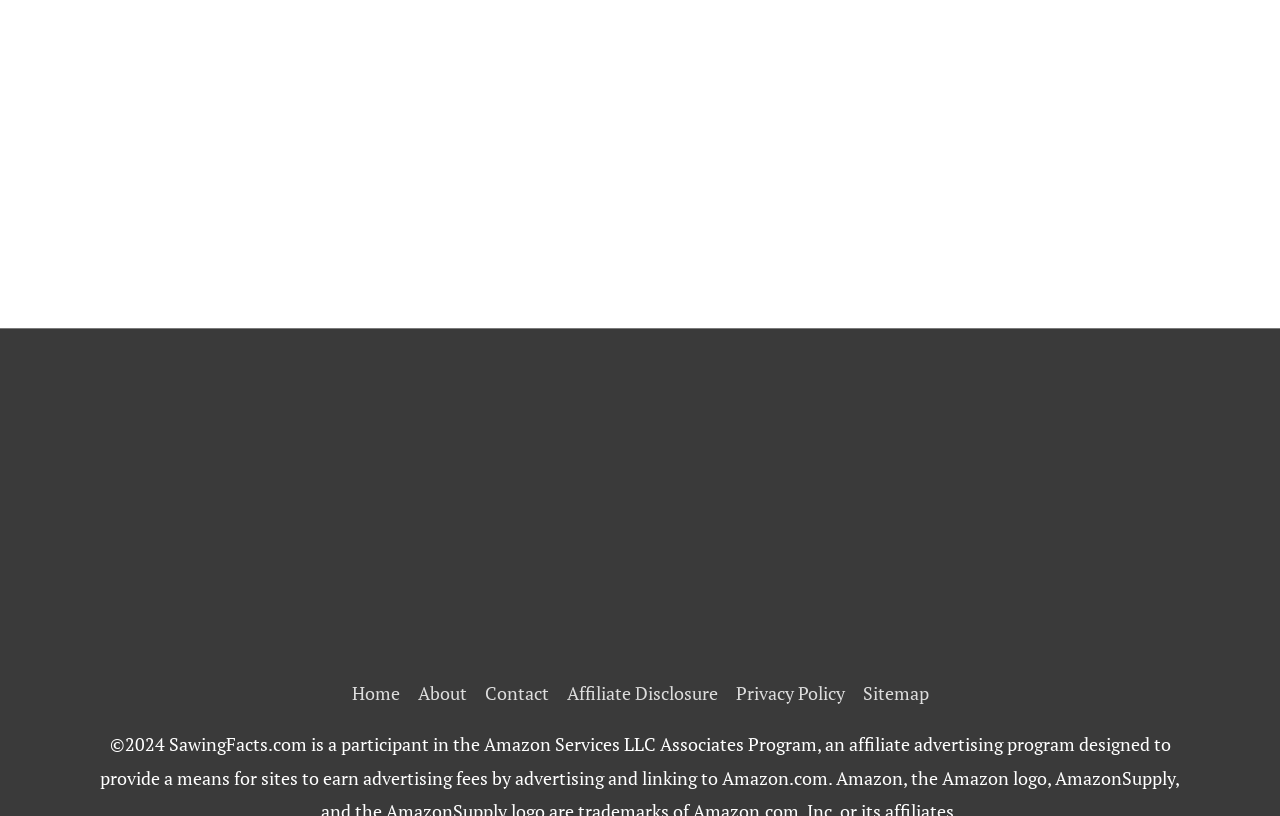How many elements are there in the root element?
Please provide a single word or phrase based on the screenshot.

7